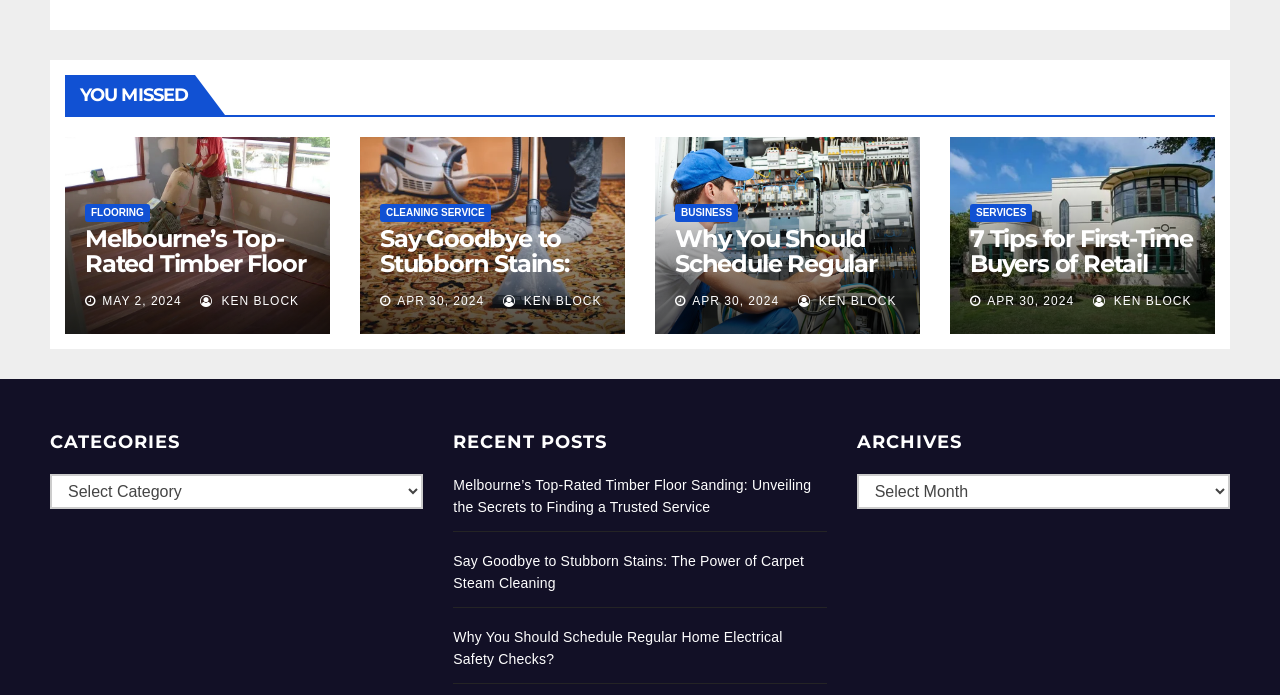What is the author of the article 'Say Goodbye to Stubborn Stains: The Power of Carpet Steam Cleaning'?
Please provide a single word or phrase as the answer based on the screenshot.

KEN BLOCK